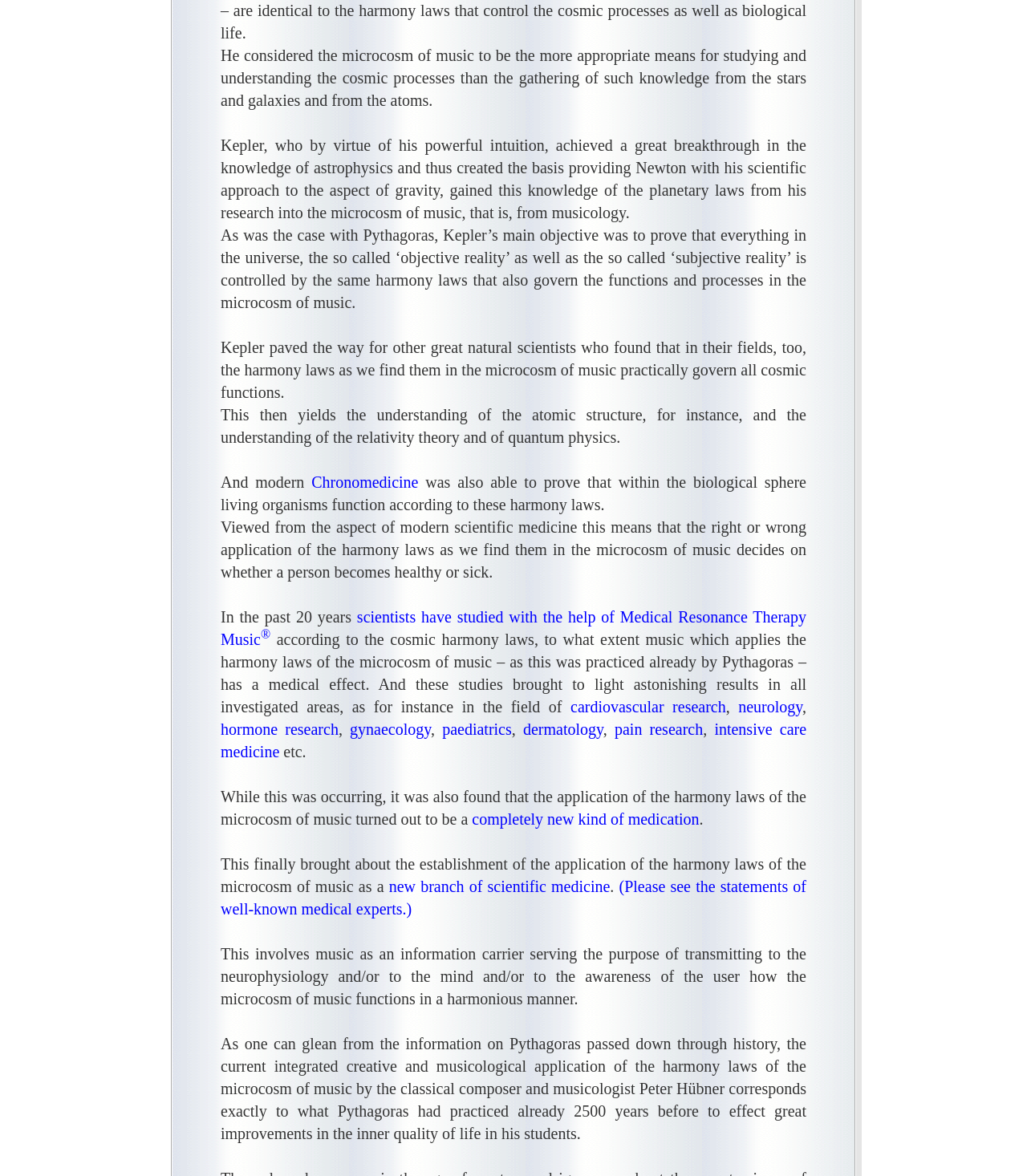What is the goal of applying harmony laws of music in medicine?
Analyze the screenshot and provide a detailed answer to the question.

The webpage suggests that the goal of applying the harmony laws of music in medicine is to improve human health and well-being, and that this approach has been found to be effective in various areas of medicine, including cardiovascular research, neurology, and others.